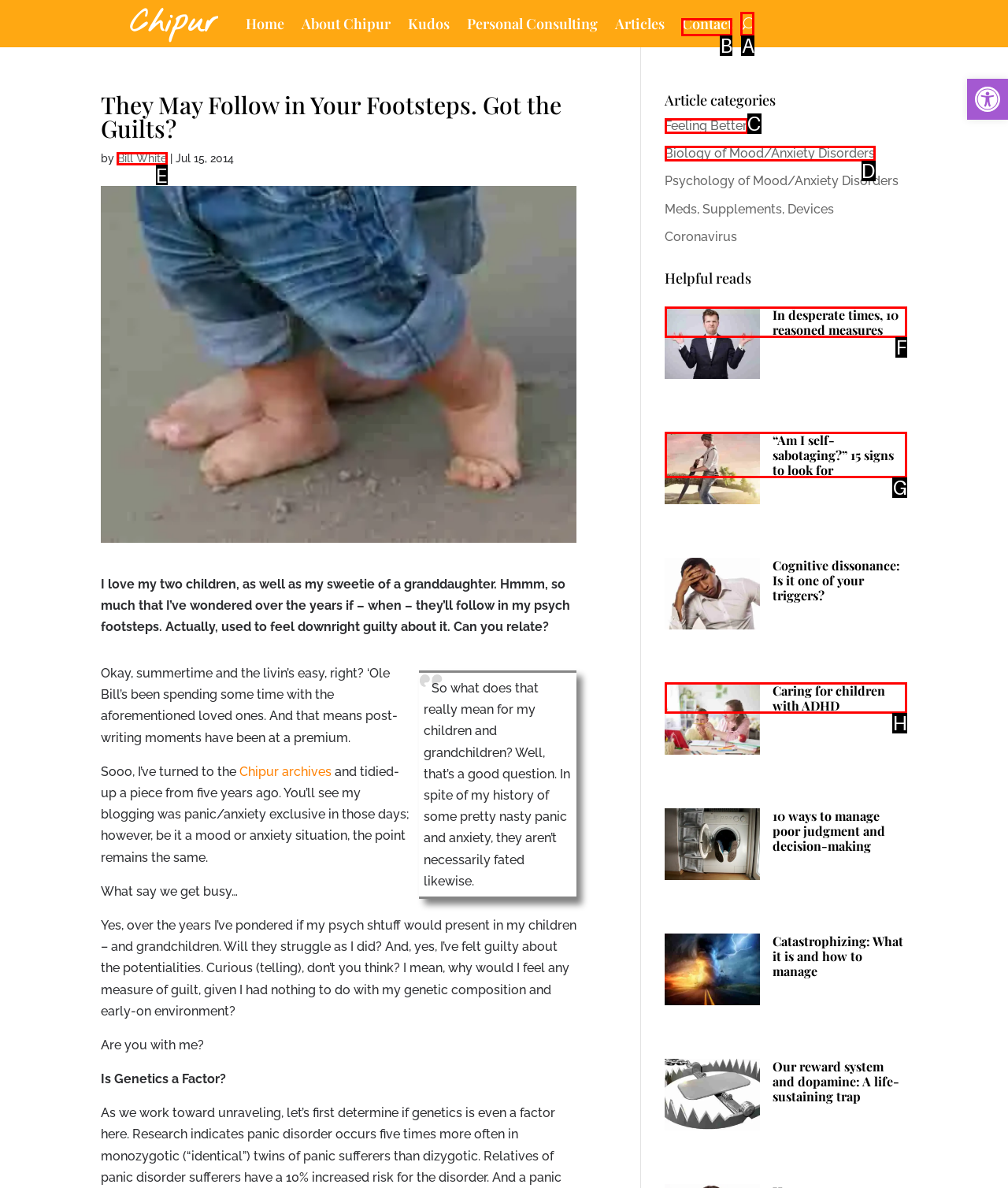Tell me which one HTML element I should click to complete the following task: Read the article by Bill White Answer with the option's letter from the given choices directly.

E